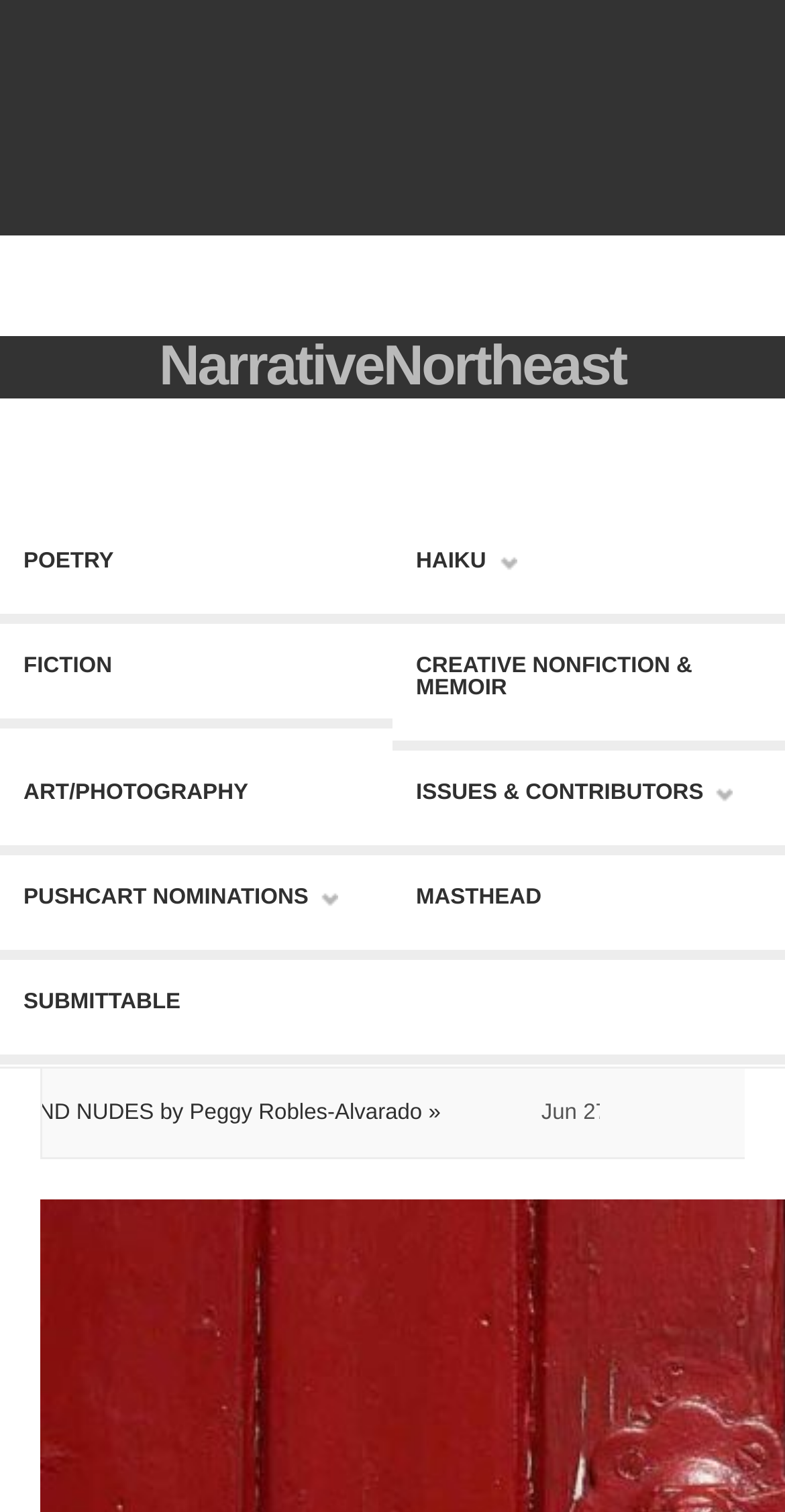Identify the bounding box of the HTML element described here: "Creative Nonfiction & Memoir". Provide the coordinates as four float numbers between 0 and 1: [left, top, right, bottom].

[0.53, 0.406, 1.0, 0.49]